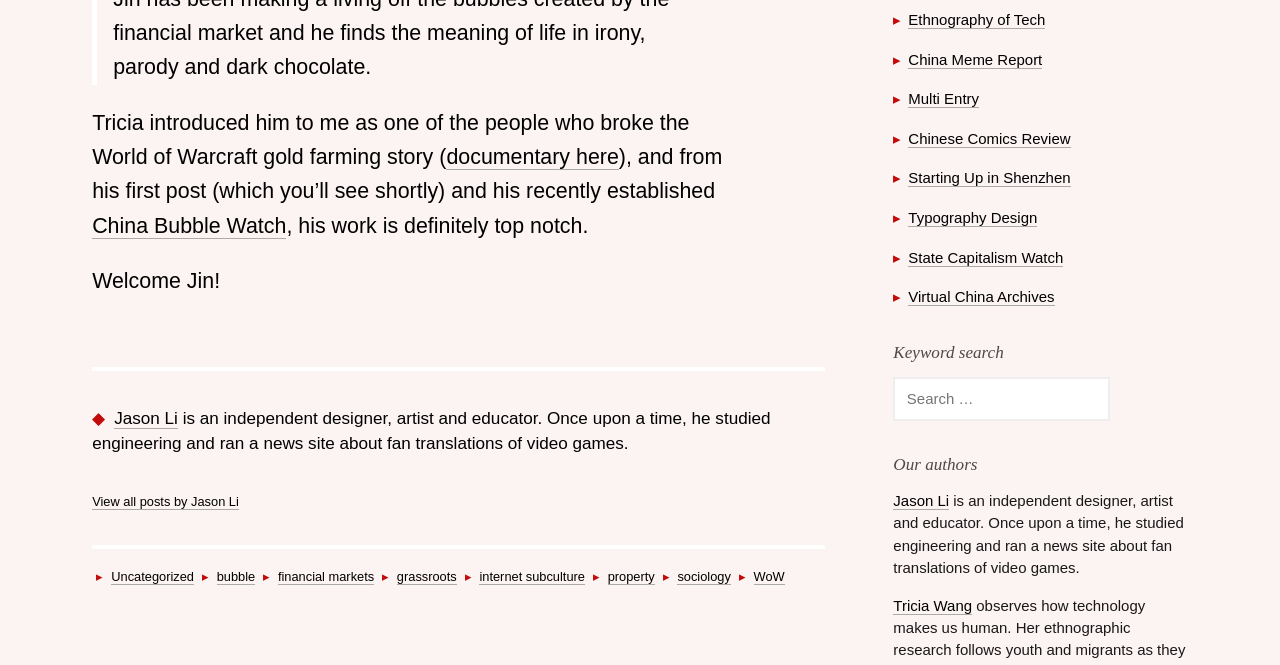Extract the bounding box coordinates of the UI element described: "grassroots". Provide the coordinates in the format [left, top, right, bottom] with values ranging from 0 to 1.

[0.31, 0.856, 0.357, 0.88]